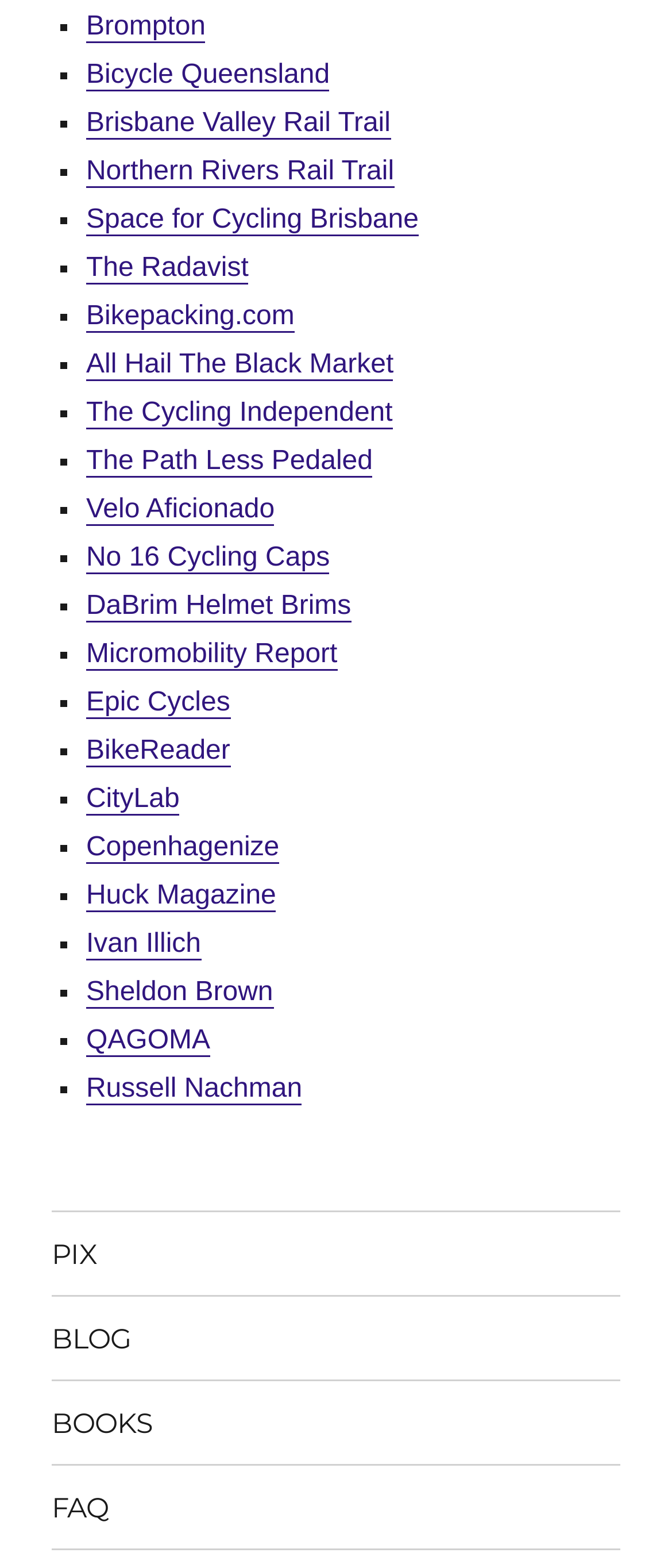How many links are in the footer primary menu?
Using the image provided, answer with just one word or phrase.

4